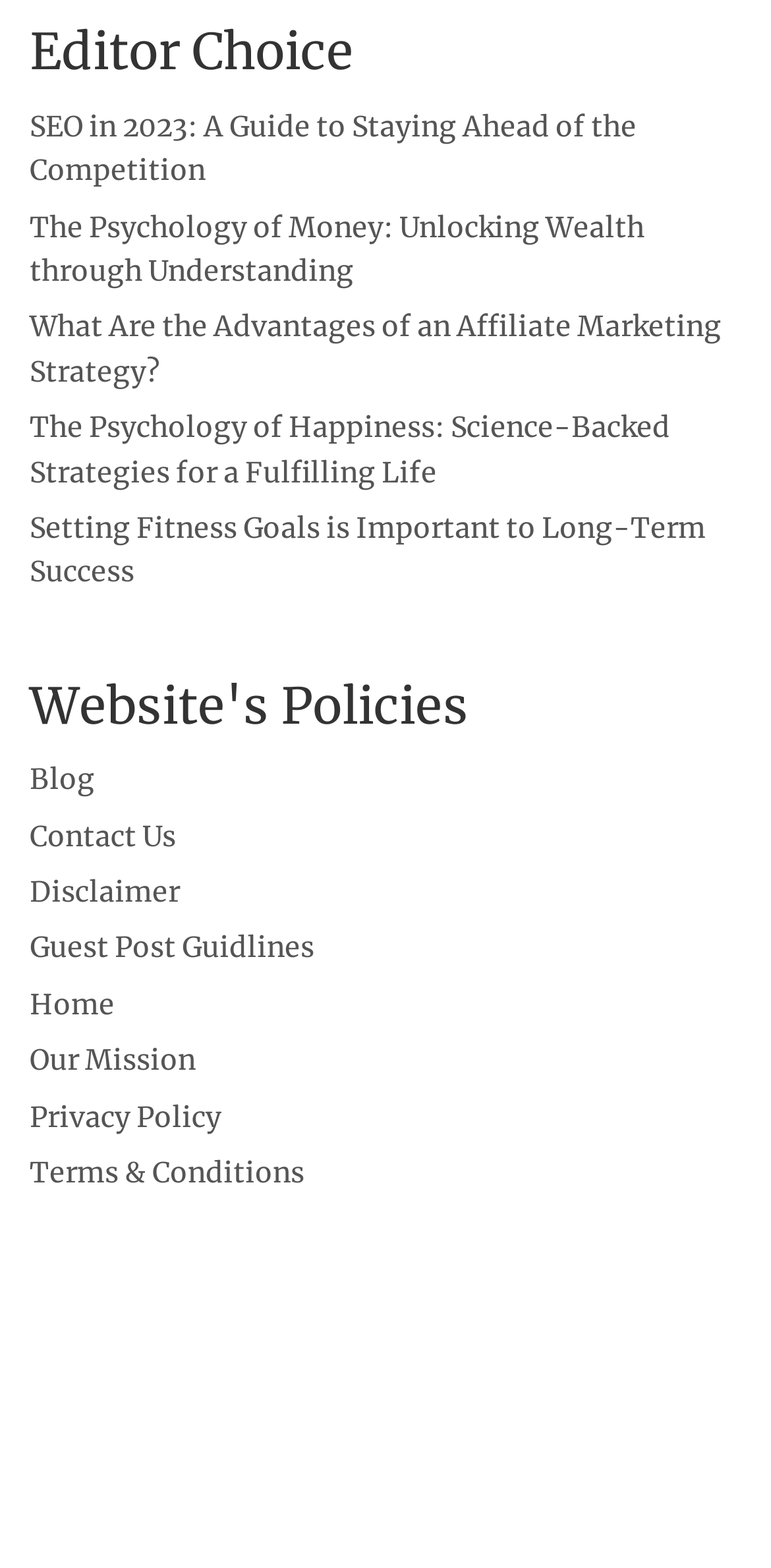How many links are under 'Editor Choice'?
Please provide a single word or phrase answer based on the image.

5